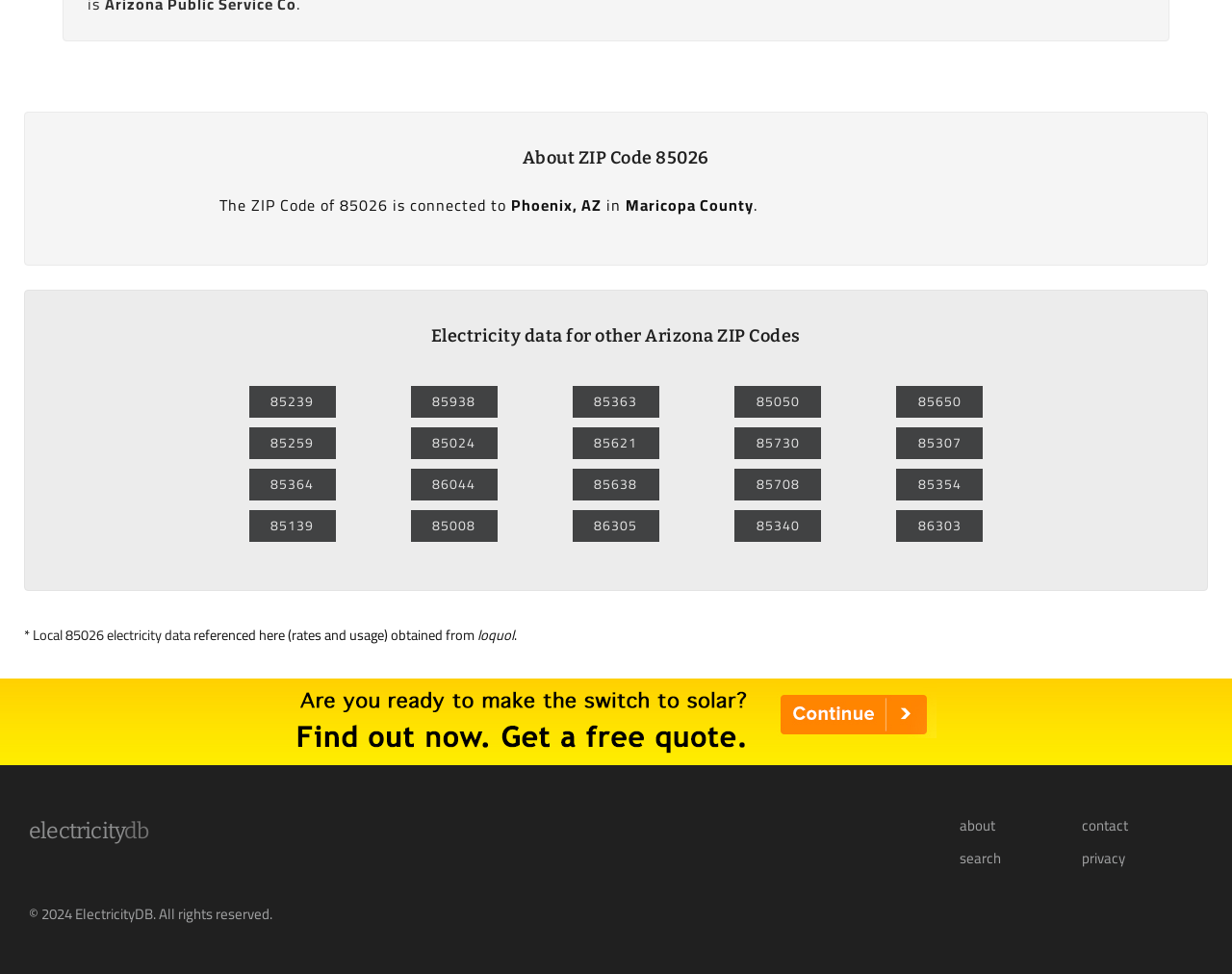Please identify the bounding box coordinates of the element's region that should be clicked to execute the following instruction: "Click News". The bounding box coordinates must be four float numbers between 0 and 1, i.e., [left, top, right, bottom].

None